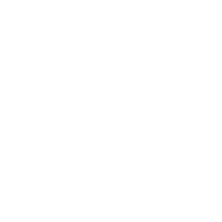What is the sweet made of?
Refer to the image and offer an in-depth and detailed answer to the question.

According to the caption, the sweet is crafted from brown sugar, which highlights its chewy texture and unique flavor.